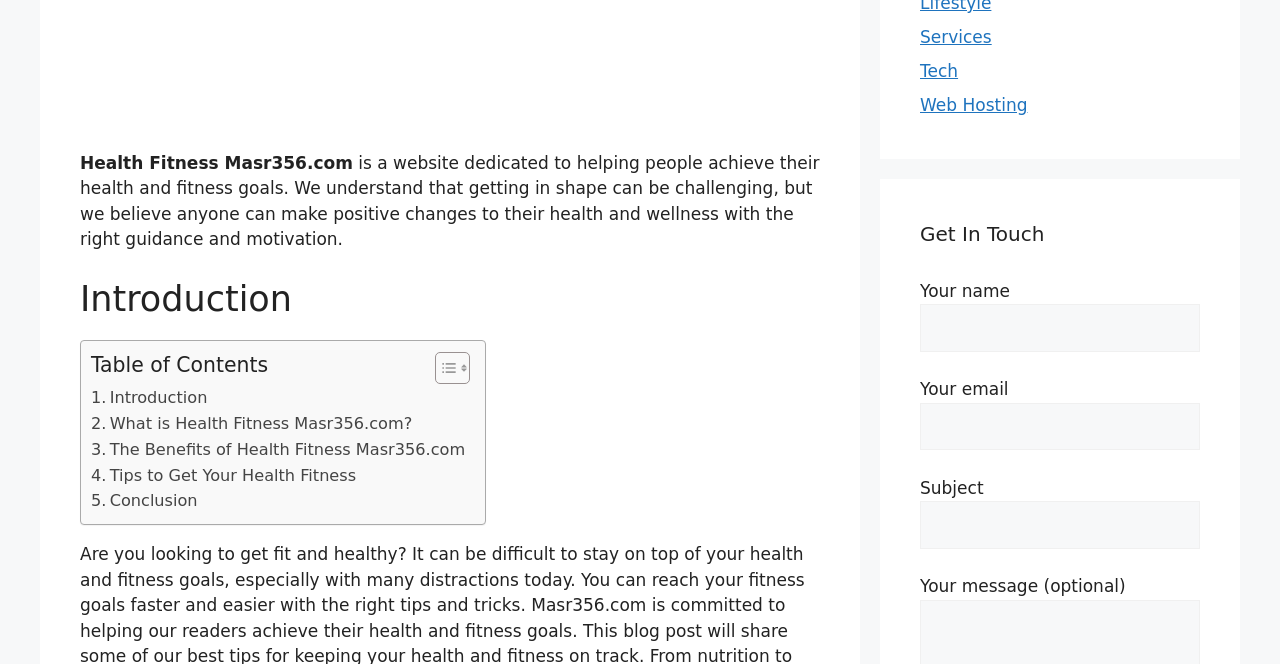Determine the bounding box coordinates of the UI element described below. Use the format (top-left x, top-left y, bottom-right x, bottom-right y) with floating point numbers between 0 and 1: name="your-email"

[0.719, 0.606, 0.938, 0.678]